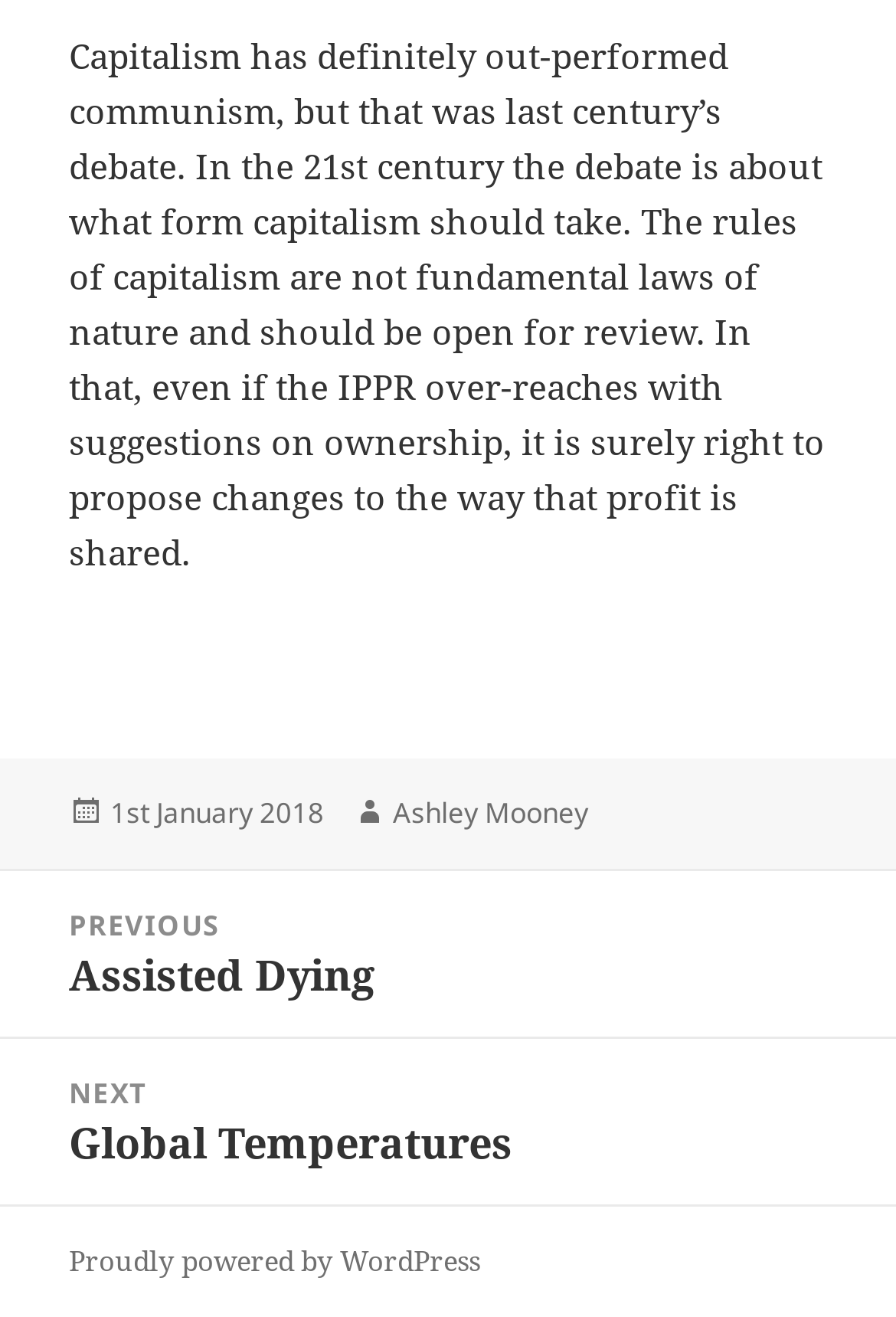Carefully examine the image and provide an in-depth answer to the question: What is the previous post about?

The previous post is linked in the navigation section of the webpage, where it is stated 'Previous post: Assisted Dying'. This suggests that the previous article on the website is about the topic of assisted dying.